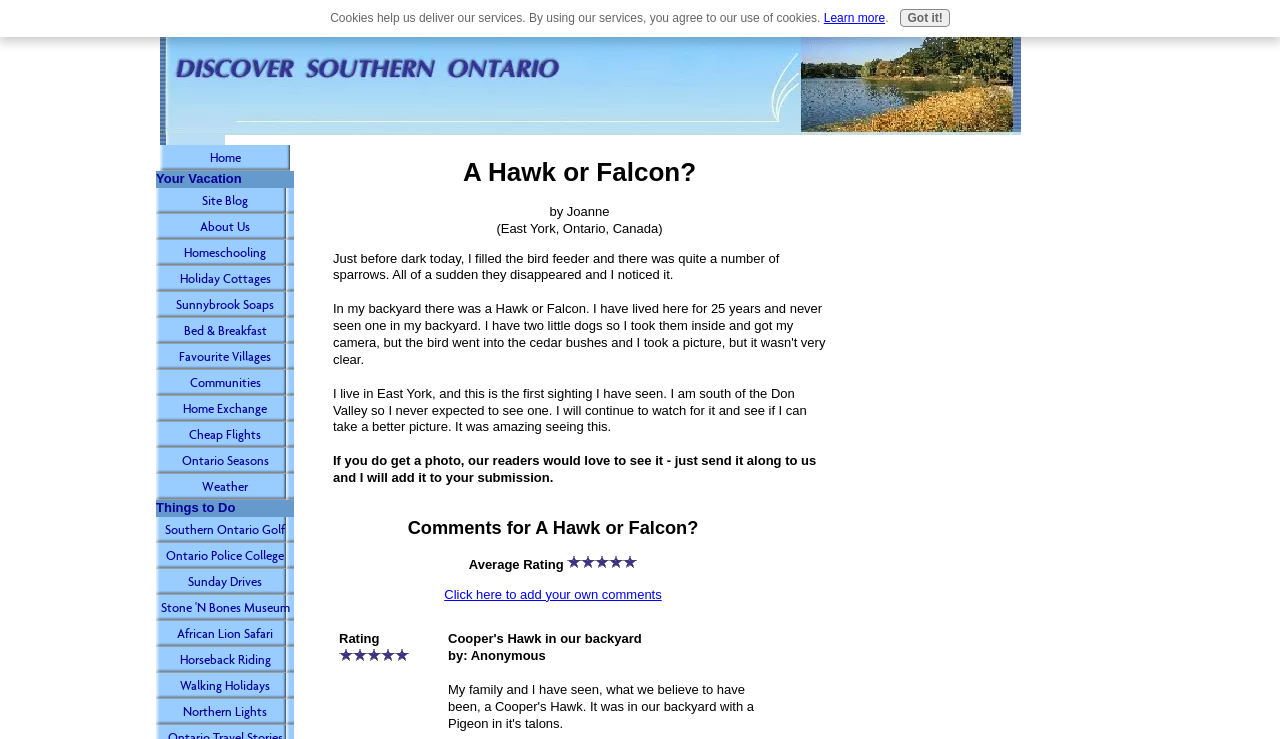Kindly determine the bounding box coordinates of the area that needs to be clicked to fulfill this instruction: "View 'Your Vacation'".

[0.122, 0.231, 0.23, 0.254]